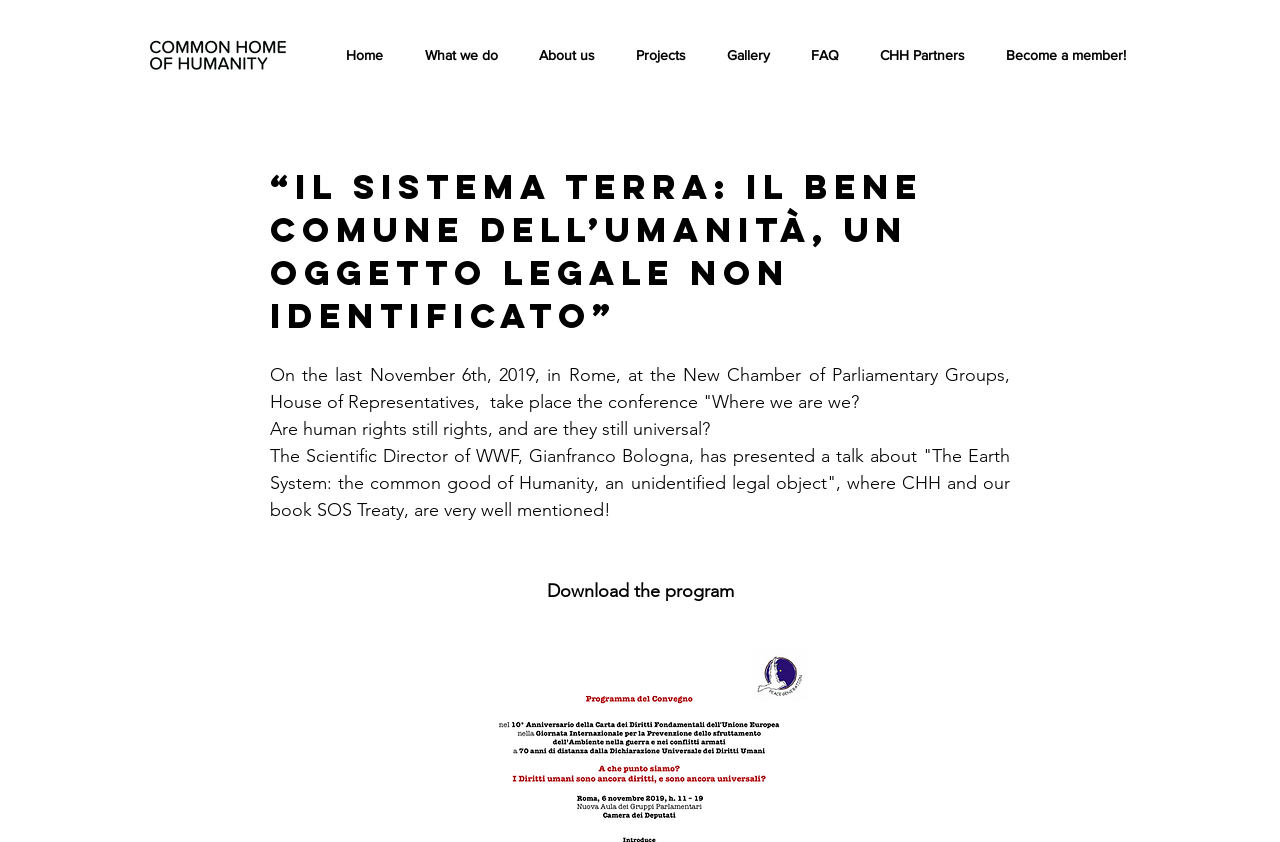Answer the question below in one word or phrase:
What is the name of the conference mentioned on the webpage?

Where we are we?